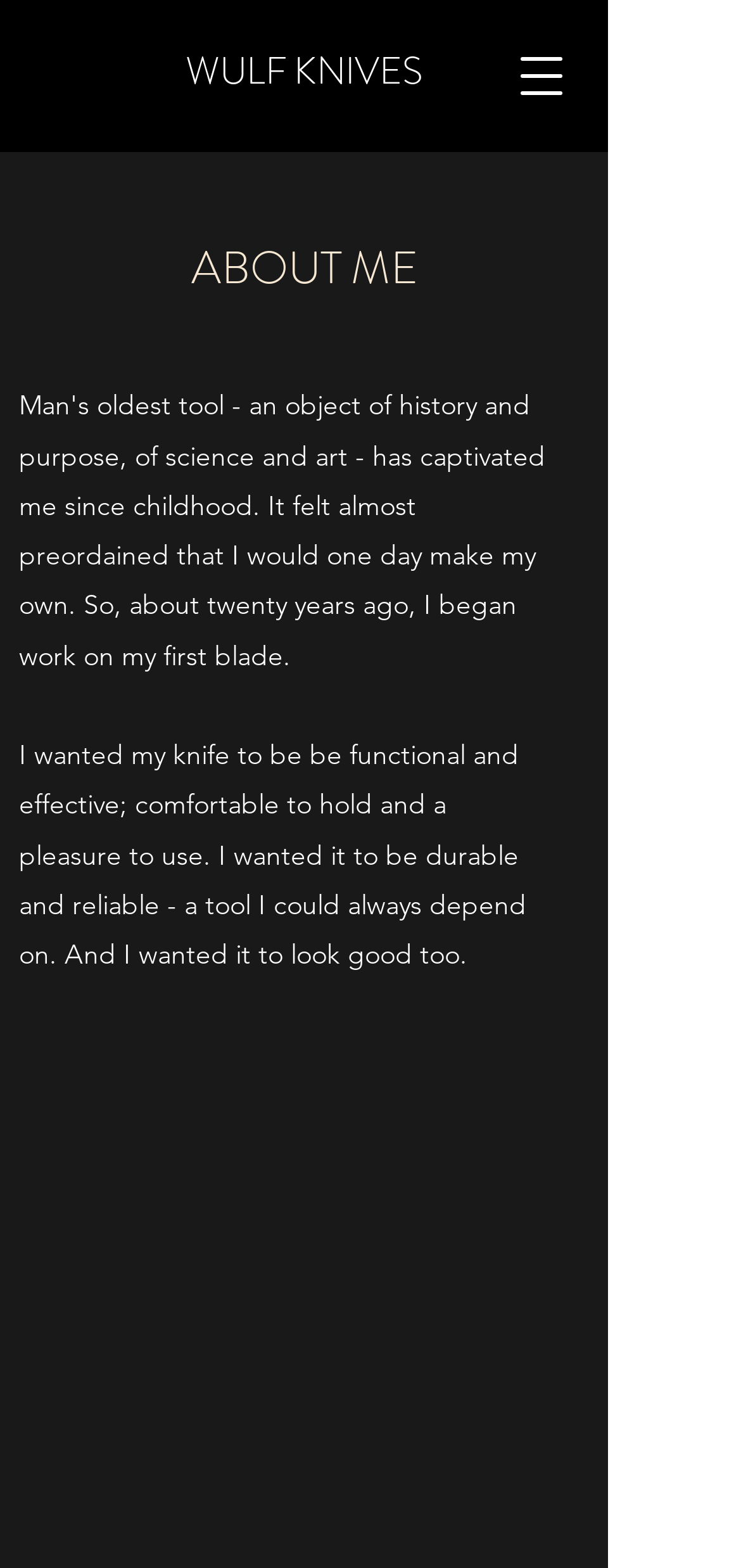What is the tone of the author's writing?
Please give a well-detailed answer to the question.

The author's writing tone appears to be reflective and personal, as they share their background and experiences in making knives, and express their goals and desires for their craft.